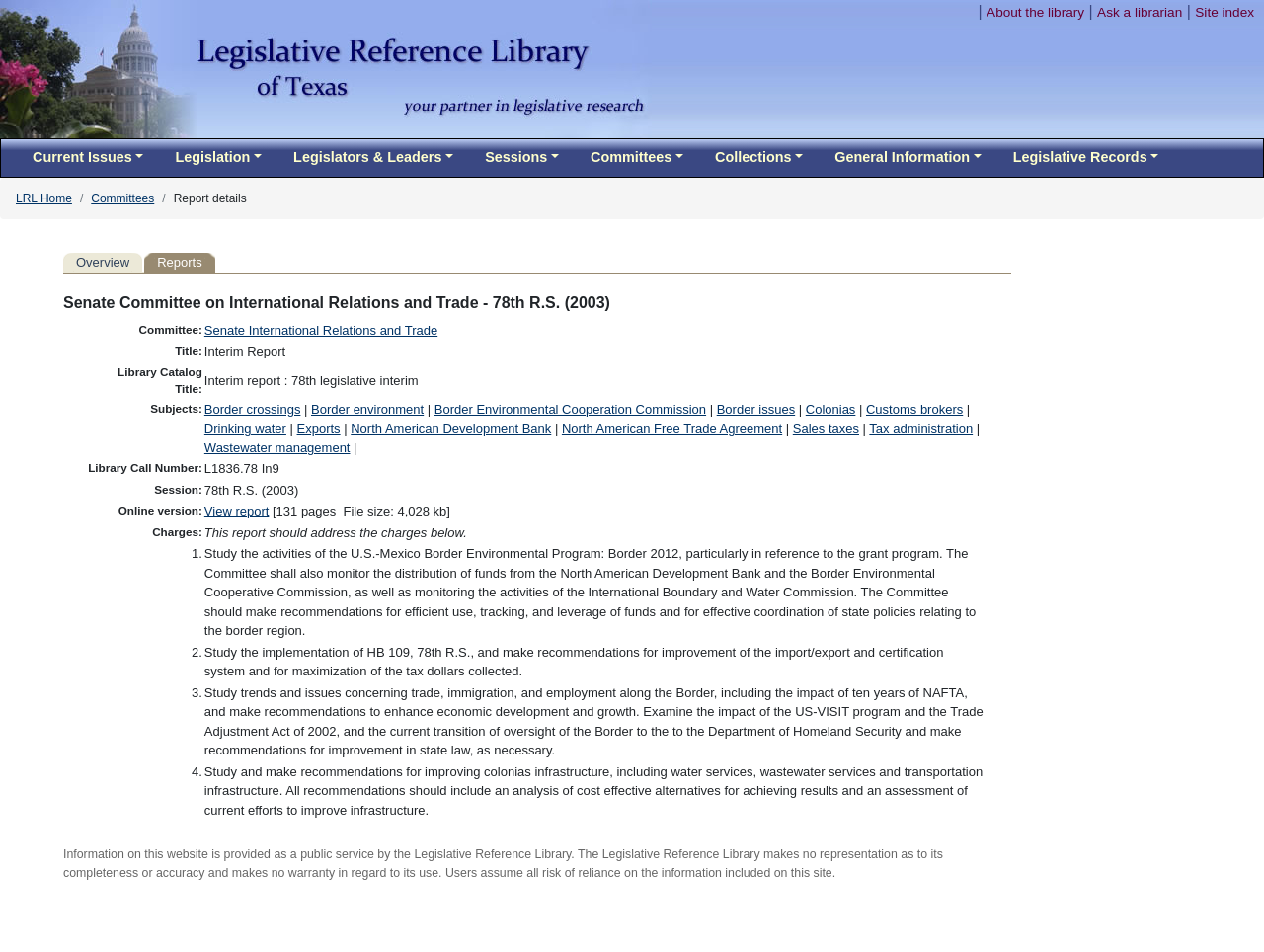Articulate a detailed summary of the webpage's content and design.

The webpage is about the Legislative Reference Library, specifically the report details of the Senate Committee on International Relations and Trade - 78th R.S. (2003). 

At the top of the page, there is a logo image and a navigation menu with links to "Skip to main content", "About the library", "Ask a librarian", and "Site index". Below the navigation menu, there are buttons for different categories, including "Current Issues", "Legislation", "Legislators & Leaders", "Sessions", "Committees", "Collections", "General Information", and "Legislative Records".

The main content of the page is divided into sections. The first section has links to "Overview" and "Reports". Below this section, there is a heading that indicates the report is from the Senate Committee on International Relations and Trade - 78th R.S. (2003). 

The report details are presented in a table format, with rows and columns. The table has several sections, including "Committee", "Title", "Library Catalog Title", "Subjects", "Library Call Number", "Session", "Online version", and "Charges". Each section has a label and a corresponding value. The "Subjects" section has multiple links to related topics, such as "Border crossings", "Border environment", and "Wastewater management". 

The "Online version" section has a link to view the report, which is 131 pages long and 4,028 kb in size. The "Charges" section has a description of the report's charges, which are divided into four sections, each with a number and a detailed description. 

At the bottom of the page, there is a disclaimer stating that the information on the website is provided as a public service and that the Legislative Reference Library makes no representation as to its completeness or accuracy.